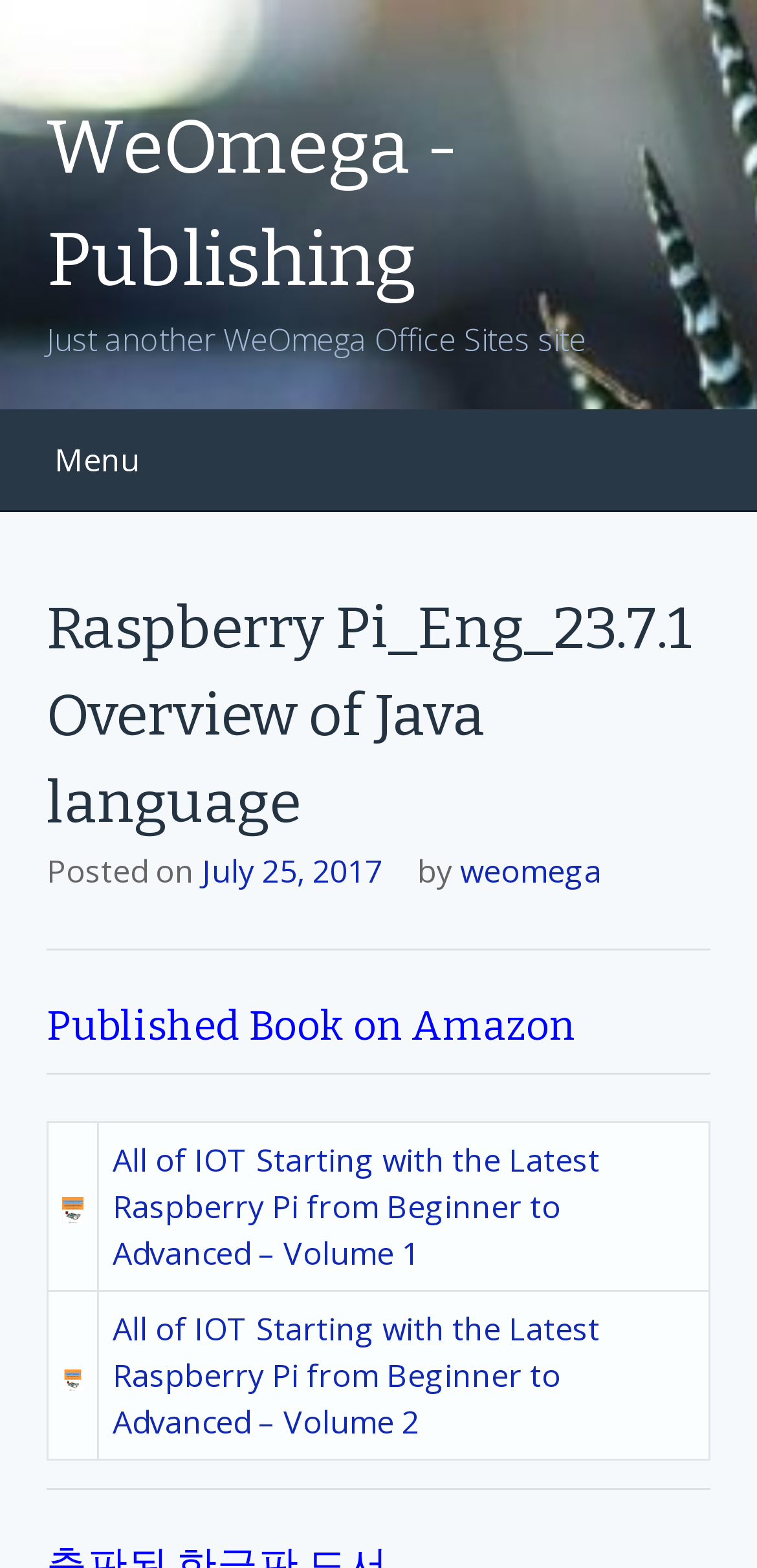Extract the main title from the webpage and generate its text.

WeOmega - Publishing